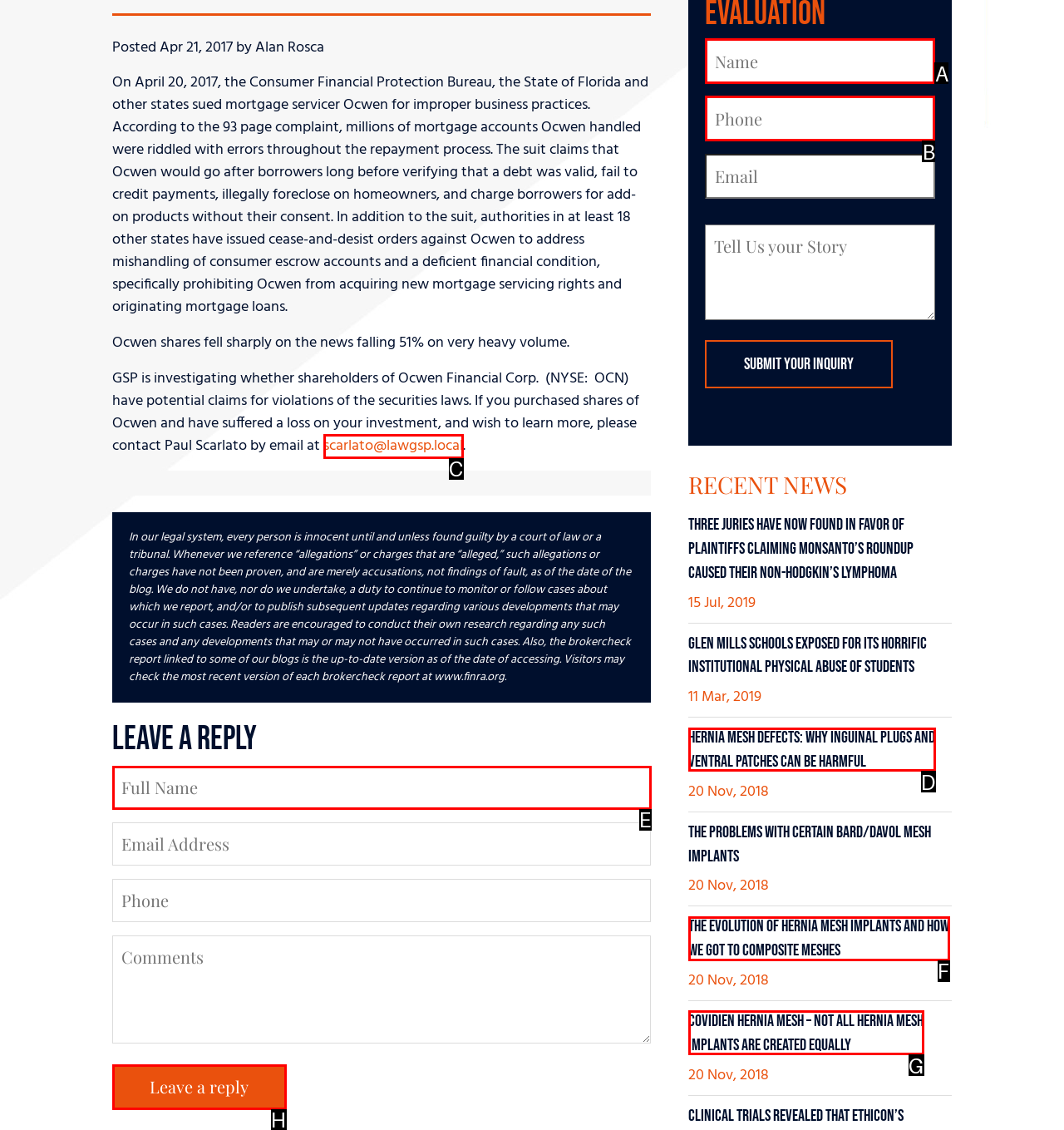From the options shown, which one fits the description: scarlato@lawgsp.local? Respond with the appropriate letter.

C